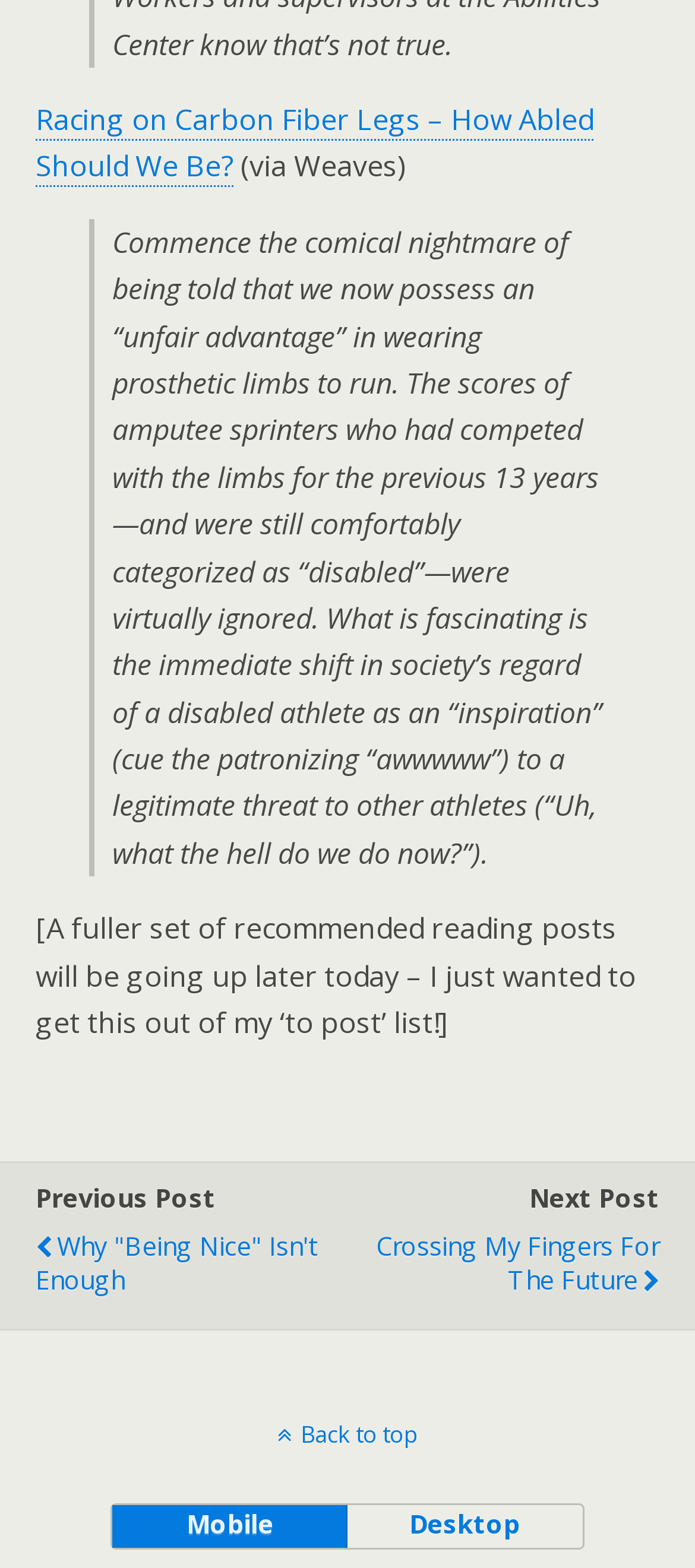Give a short answer to this question using one word or a phrase:
What is the topic of the main article?

Prosthetic limbs in sports